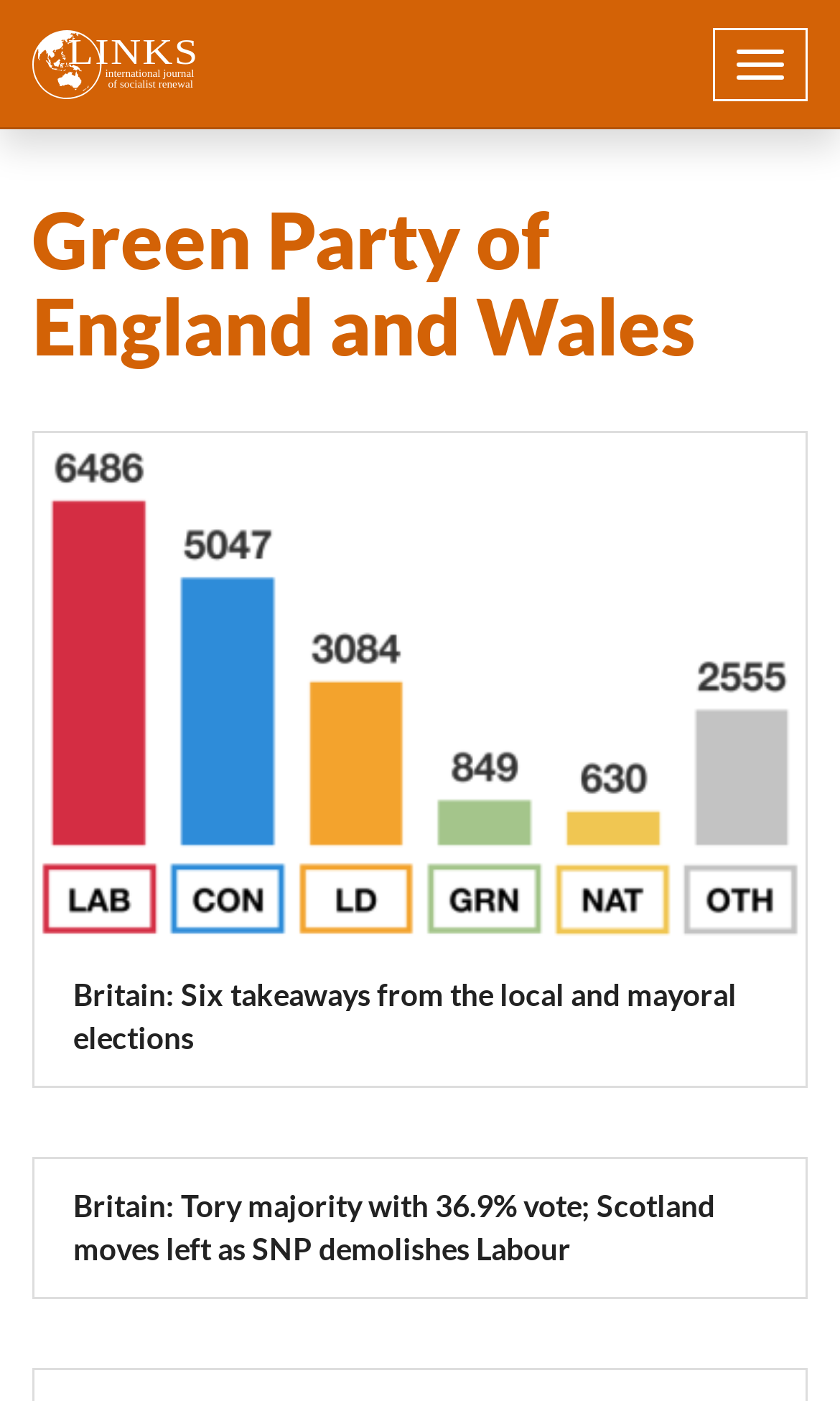Construct a comprehensive caption that outlines the webpage's structure and content.

The webpage is about the Green Party of England and Wales, with a focus on links and election-related content. At the top-left corner, there is a "Skip to main content" link, followed by a "Home" link with an accompanying image. To the right of these links, a "Toggle navigation" button is located.

Below these elements, the party's name "Green Party of England and Wales" is displayed prominently in a heading, with a smaller version of the same text nested inside. 

The main content area features several links related to election results, including "election results" with an accompanying image, "Six takeaways from the local and mayoral elections", and "Tory majority with 36.9% vote; Scotland moves left as SNP demolishes Labour". These links are arranged vertically, with the "election results" link at the top and the other two links below it.